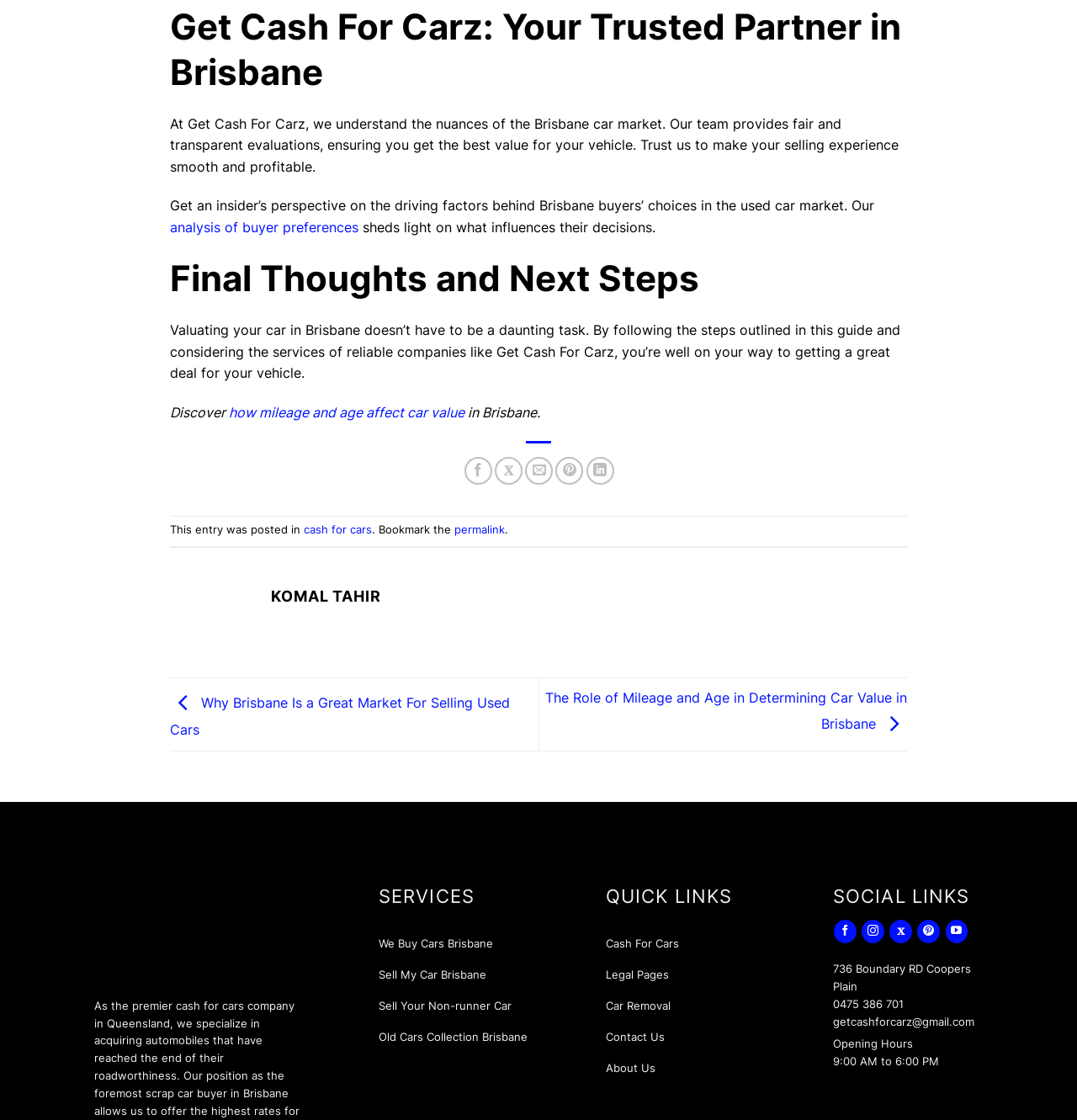Please examine the image and answer the question with a detailed explanation:
What are the social media platforms where the company can be found?

The social media platforms where the company can be found are listed at the bottom of the webpage, in the social links section, where there are links to 'Follow on Facebook', 'Follow on Instagram', 'Follow on Twitter', 'Follow on Pinterest', and 'Follow on YouTube'.